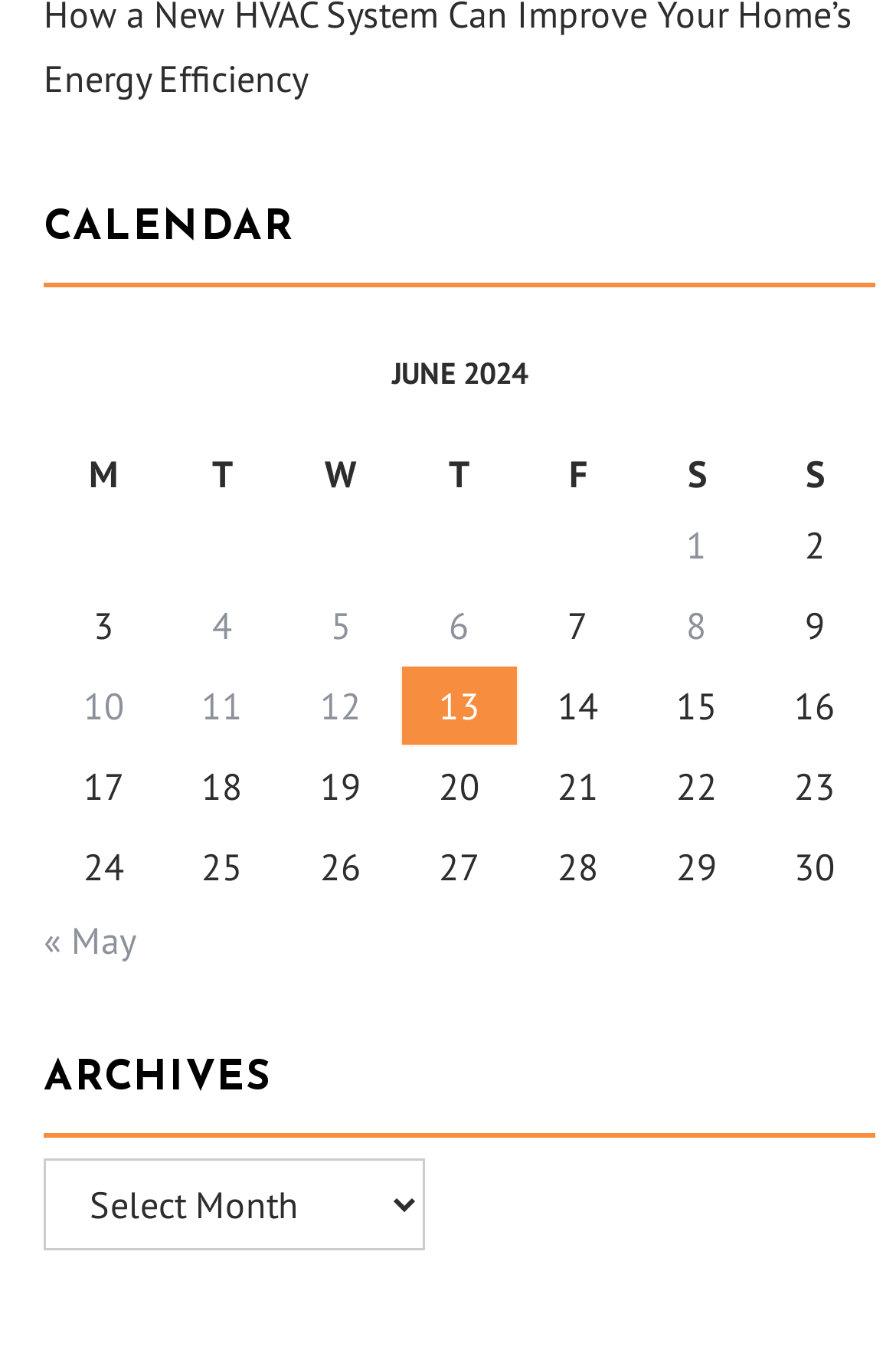What is the purpose of the 'Previous and next months' navigation?
Offer a detailed and full explanation in response to the question.

The 'Previous and next months' navigation is used to navigate to the previous month (May) or the next month, allowing users to view and access archives of previous months.